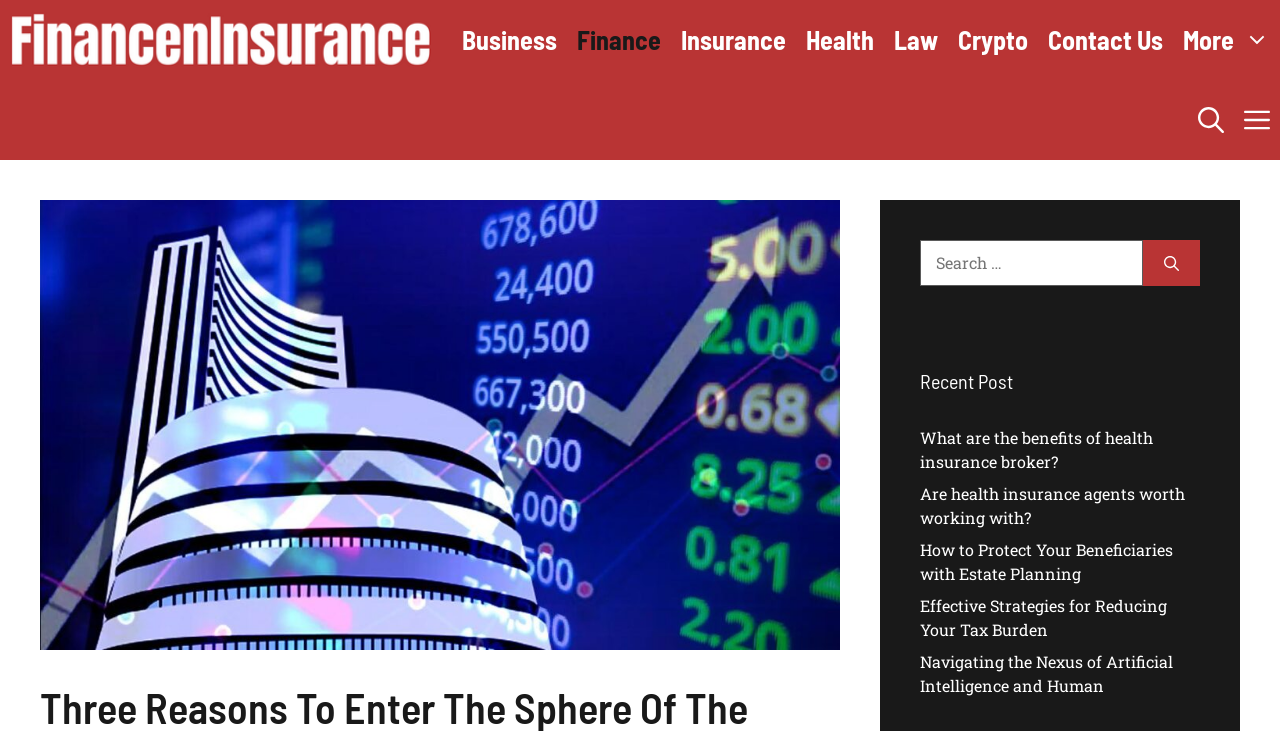What is the topic of the recent posts?
Refer to the image and provide a concise answer in one word or phrase.

Insurance and Finance